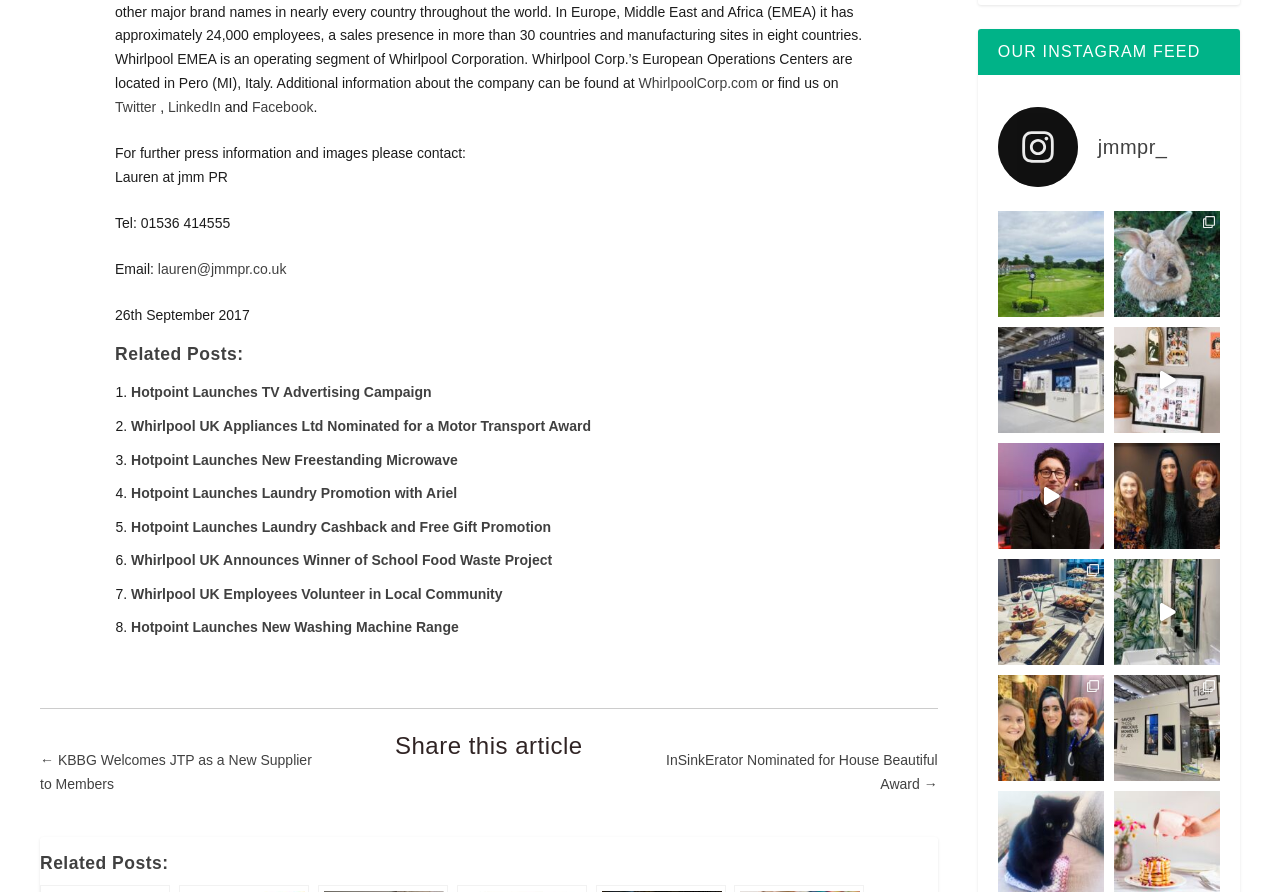Could you please study the image and provide a detailed answer to the question:
How many related posts are listed?

I found the 'Related Posts' section which lists 8 posts with links and titles, so there are 8 related posts.